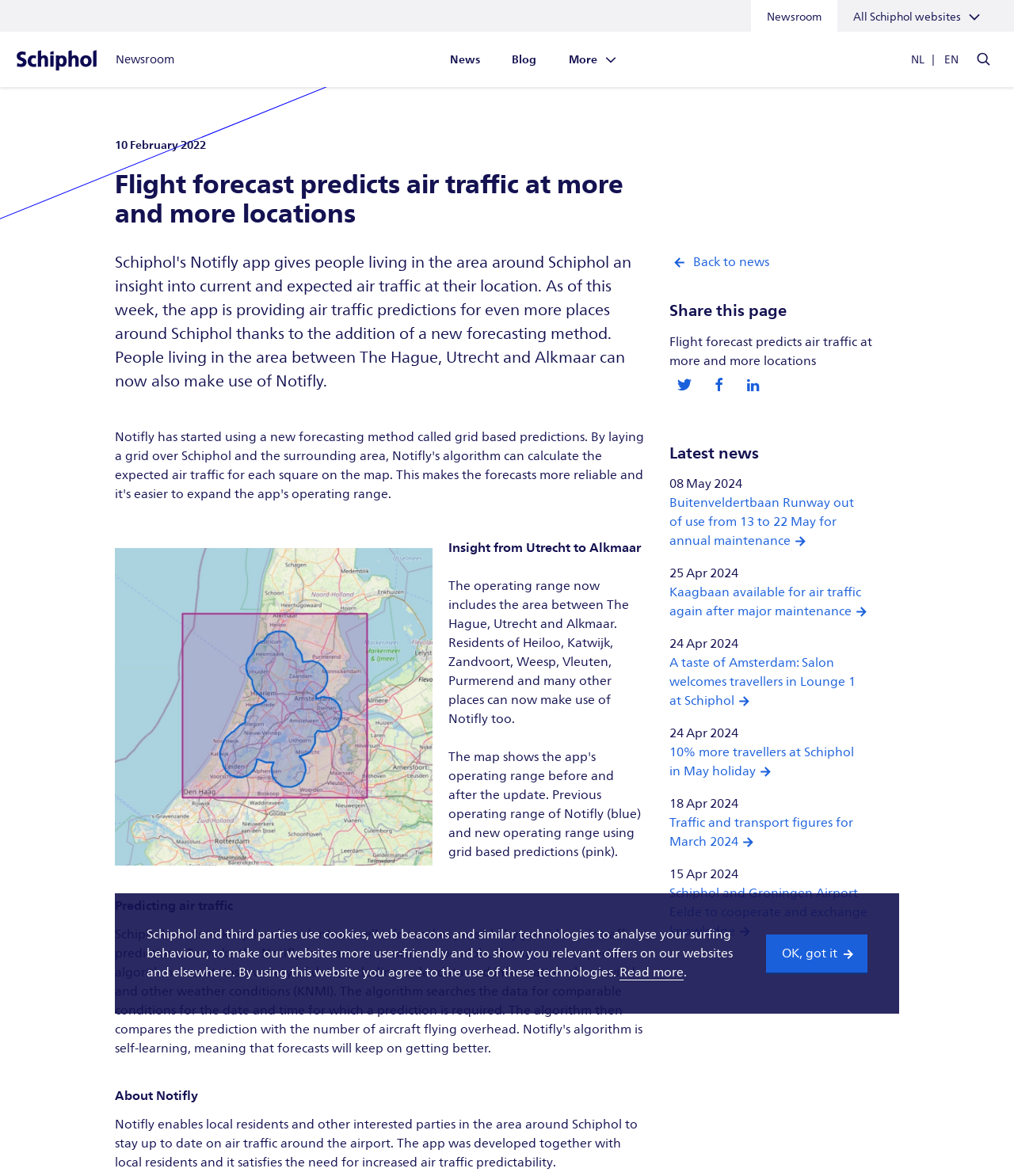Find the bounding box of the UI element described as: "Read more". The bounding box coordinates should be given as four float values between 0 and 1, i.e., [left, top, right, bottom].

[0.611, 0.82, 0.674, 0.834]